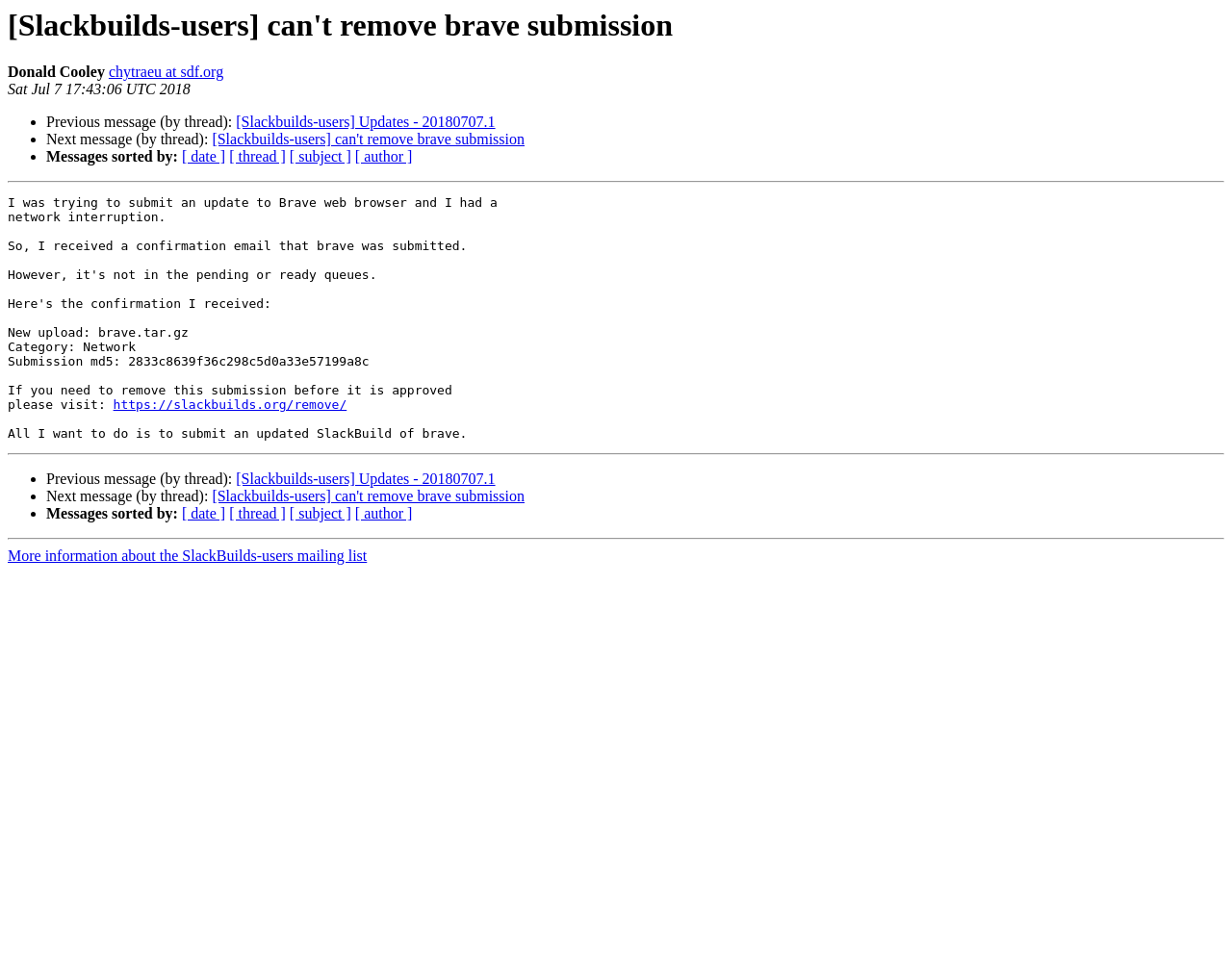How many links are available to sort messages?
From the image, respond with a single word or phrase.

4